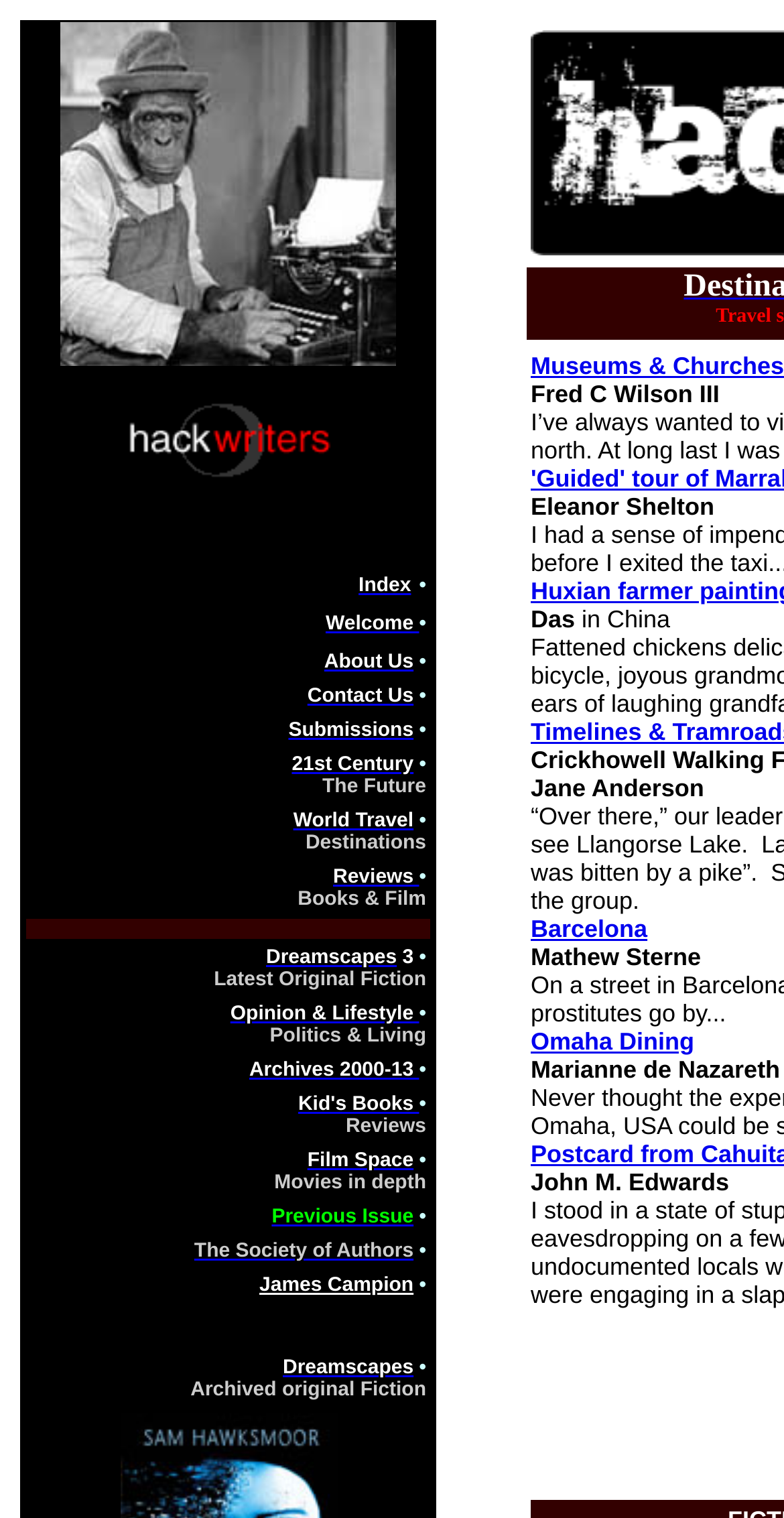Highlight the bounding box coordinates of the element that should be clicked to carry out the following instruction: "Submit your work". The coordinates must be given as four float numbers ranging from 0 to 1, i.e., [left, top, right, bottom].

[0.368, 0.474, 0.527, 0.489]